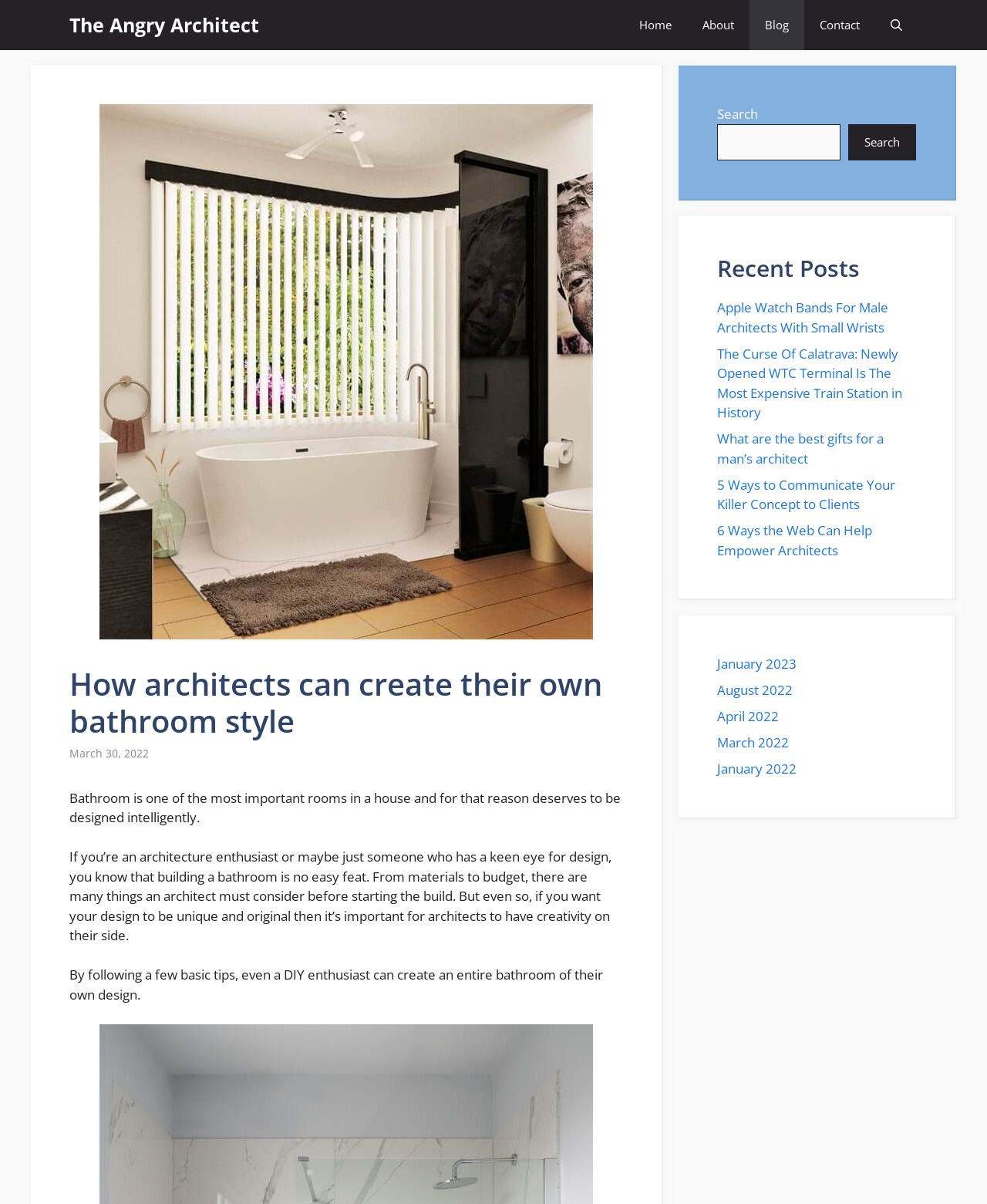Could you find the bounding box coordinates of the clickable area to complete this instruction: "Read the recent post 'Apple Watch Bands For Male Architects With Small Wrists'"?

[0.727, 0.248, 0.9, 0.279]